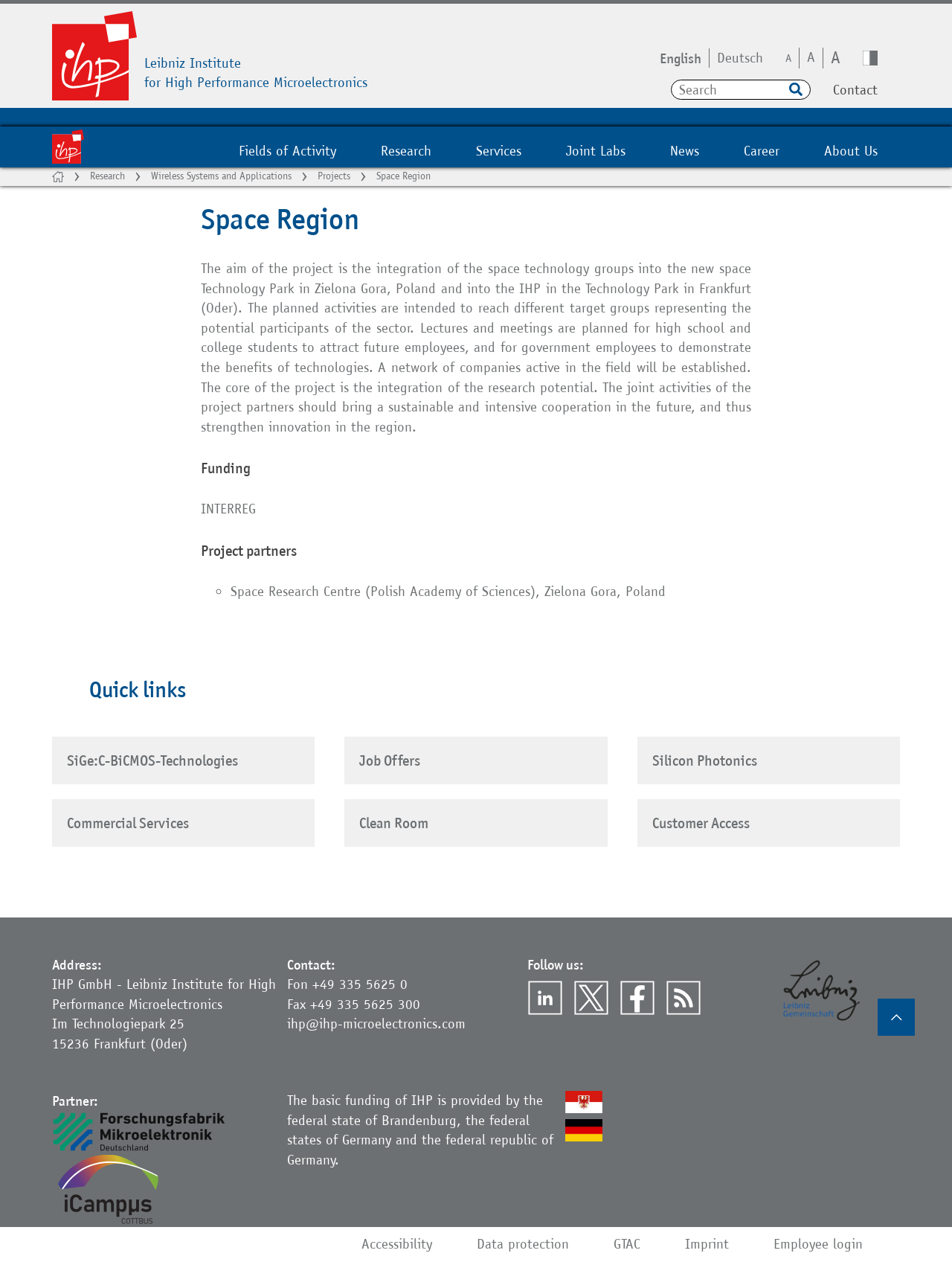Please find the bounding box coordinates of the element's region to be clicked to carry out this instruction: "Click on the 'Accessibility' link".

[0.38, 0.879, 0.454, 0.892]